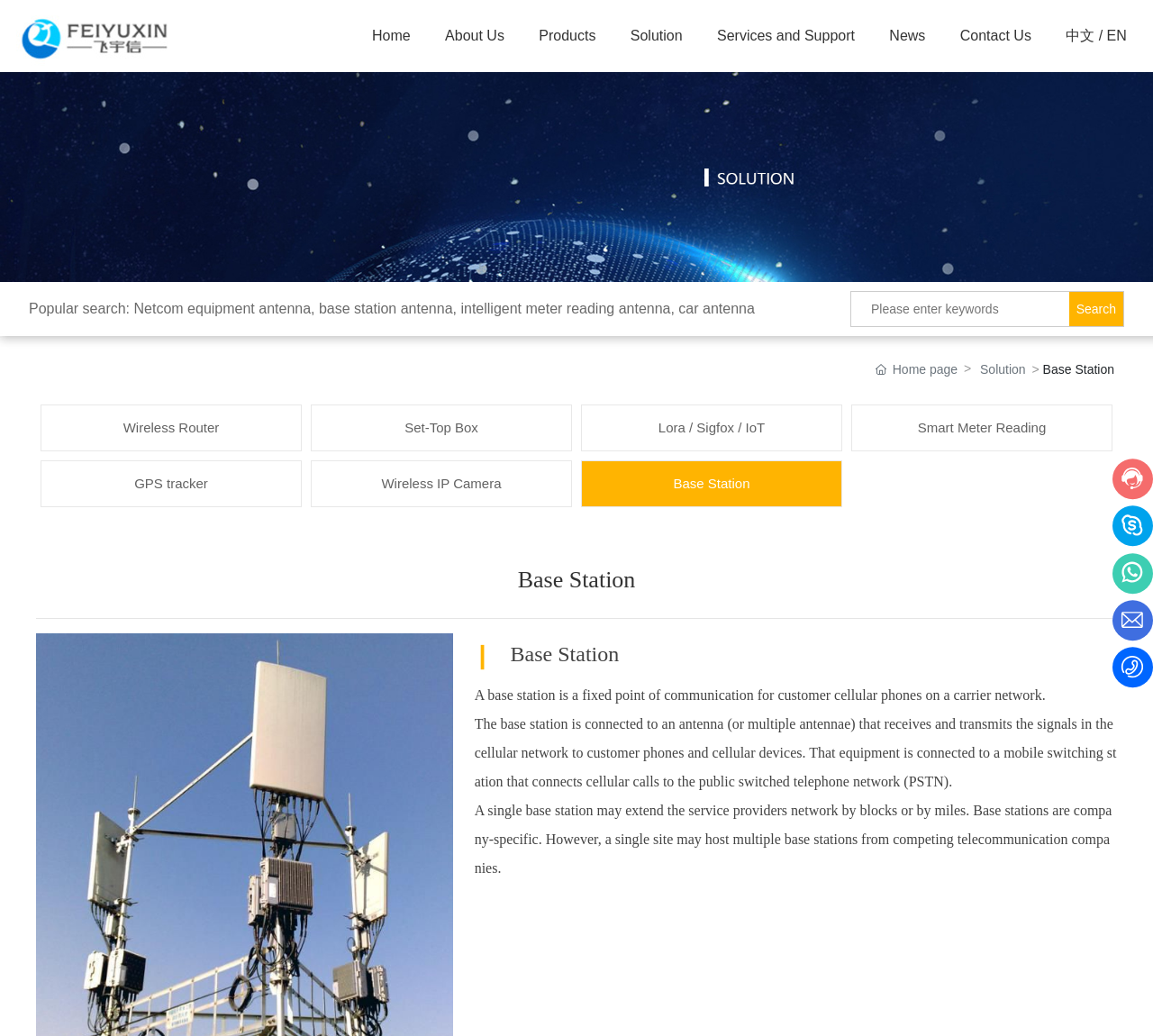Summarize the webpage comprehensively, mentioning all visible components.

This webpage is about Shenzhen Feiyuxin Electronics Co., Ltd, an experienced antenna manufacturer that has worked with notable companies such as TE Connectivity, Skyworth, and D-Link. 

At the top left corner, there is a logo of the company, accompanied by a link to the company's homepage. To the right of the logo, there is a navigation menu with links to various sections of the website, including Home, About Us, Products, Solution, Services and Support, News, and Contact Us. The menu is followed by a language selection link.

Below the navigation menu, there is a large image that spans the entire width of the page, likely a background image related to the company's solution. 

On the left side of the page, there is a section with popular search keywords, including Netcom equipment antenna, base station antenna, intelligent meter reading antenna, and car antenna. Below this section, there is a search bar where users can enter keywords to search for specific information.

To the right of the search bar, there is a link to the Home page, accompanied by a small icon. Below this link, there are several links to different product categories, including Wireless Router, Set-Top Box, Lora / Sigfox / IoT, Smart Meter Reading, GPS tracker, and Wireless IP Camera.

Further down the page, there is a heading that reads "Base Station", followed by a horizontal separator line. Below the separator line, there are three paragraphs of text that describe what a base station is, its function in a cellular network, and how it extends the service provider's network.

At the bottom right corner of the page, there are five small icons, likely representing social media or other external links.